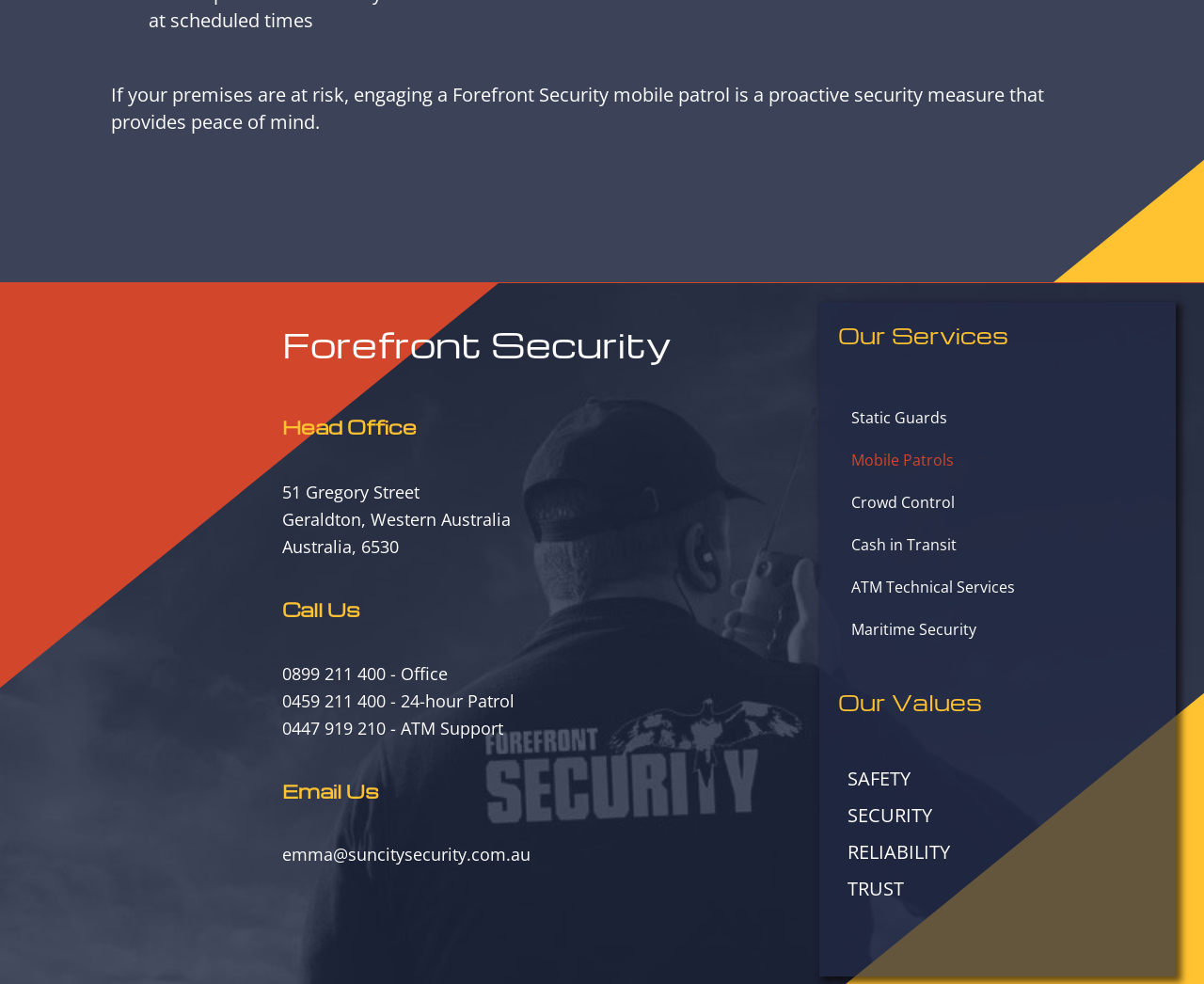Using the details in the image, give a detailed response to the question below:
How can I contact the company?

The company can be contacted through phone numbers, email, or by sending a message, as indicated by the 'Call Us', 'Email Us', and 'Send Us a Message' sections with corresponding buttons and links.